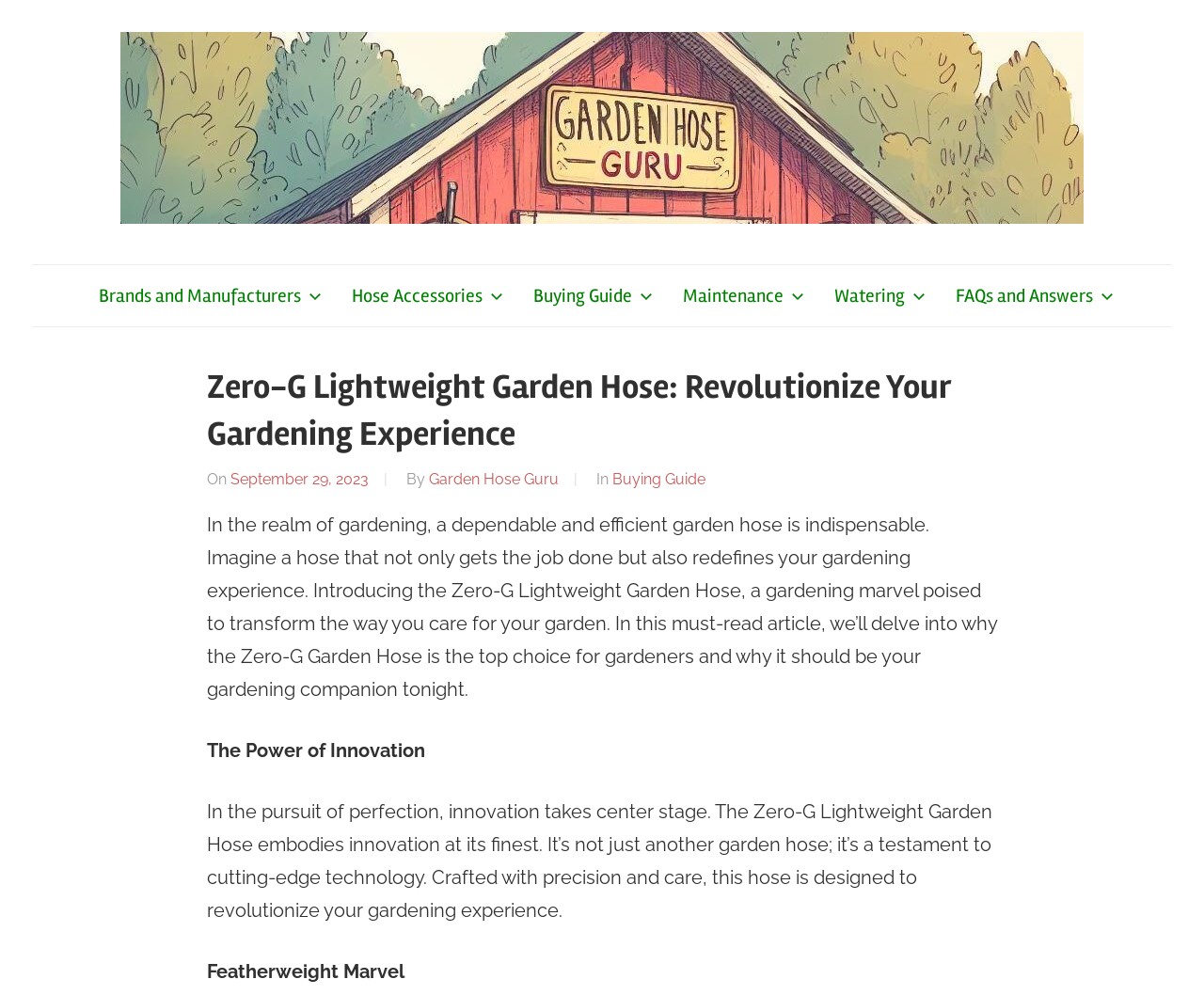Please provide a comprehensive response to the question below by analyzing the image: 
What is the primary purpose of the Zero-G garden hose?

I deduced this answer by reading the introductory paragraph which mentions 'the realm of gardening' and 'a dependable and efficient garden hose is indispensable', implying that the primary purpose of the Zero-G garden hose is for gardening.